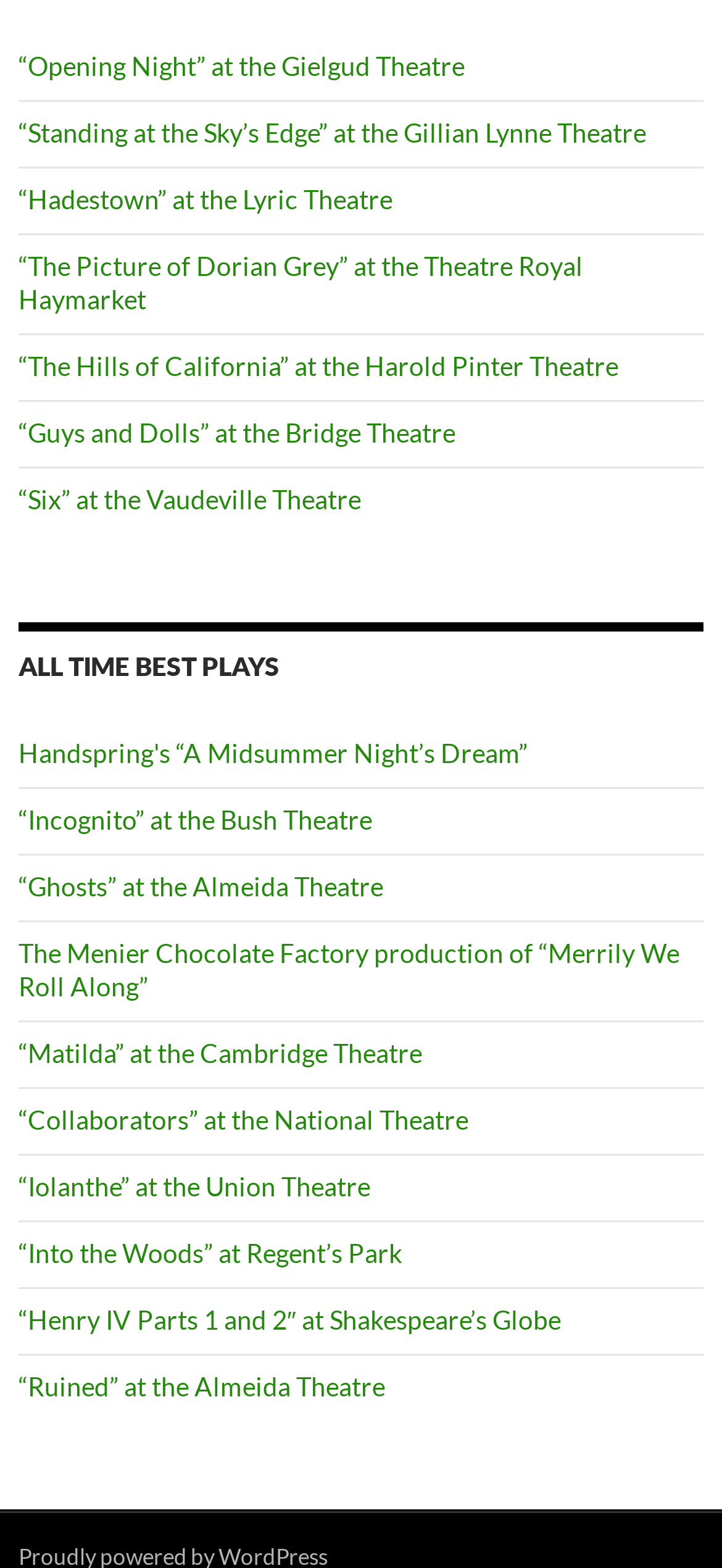What is the first recommended play?
Please provide a comprehensive answer based on the details in the screenshot.

The first recommended play is '“Opening Night”' which is located at the Gielgud Theatre, as indicated by the link '“Opening Night” at the Gielgud Theatre' under the navigation 'Current Recommendations'.